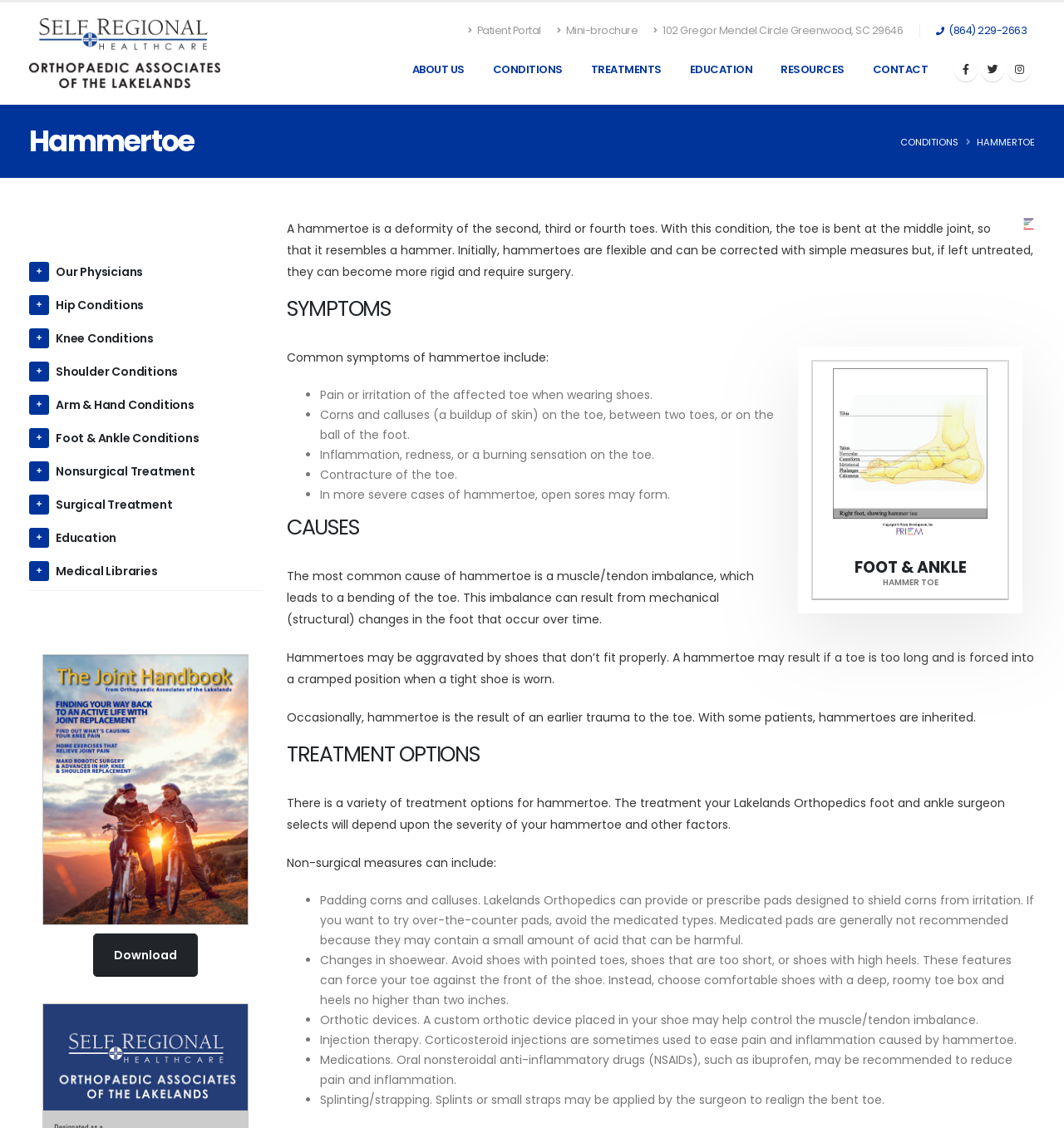Please find the bounding box coordinates in the format (top-left x, top-left y, bottom-right x, bottom-right y) for the given element description. Ensure the coordinates are floating point numbers between 0 and 1. Description: Our Physicians

[0.027, 0.223, 0.246, 0.259]